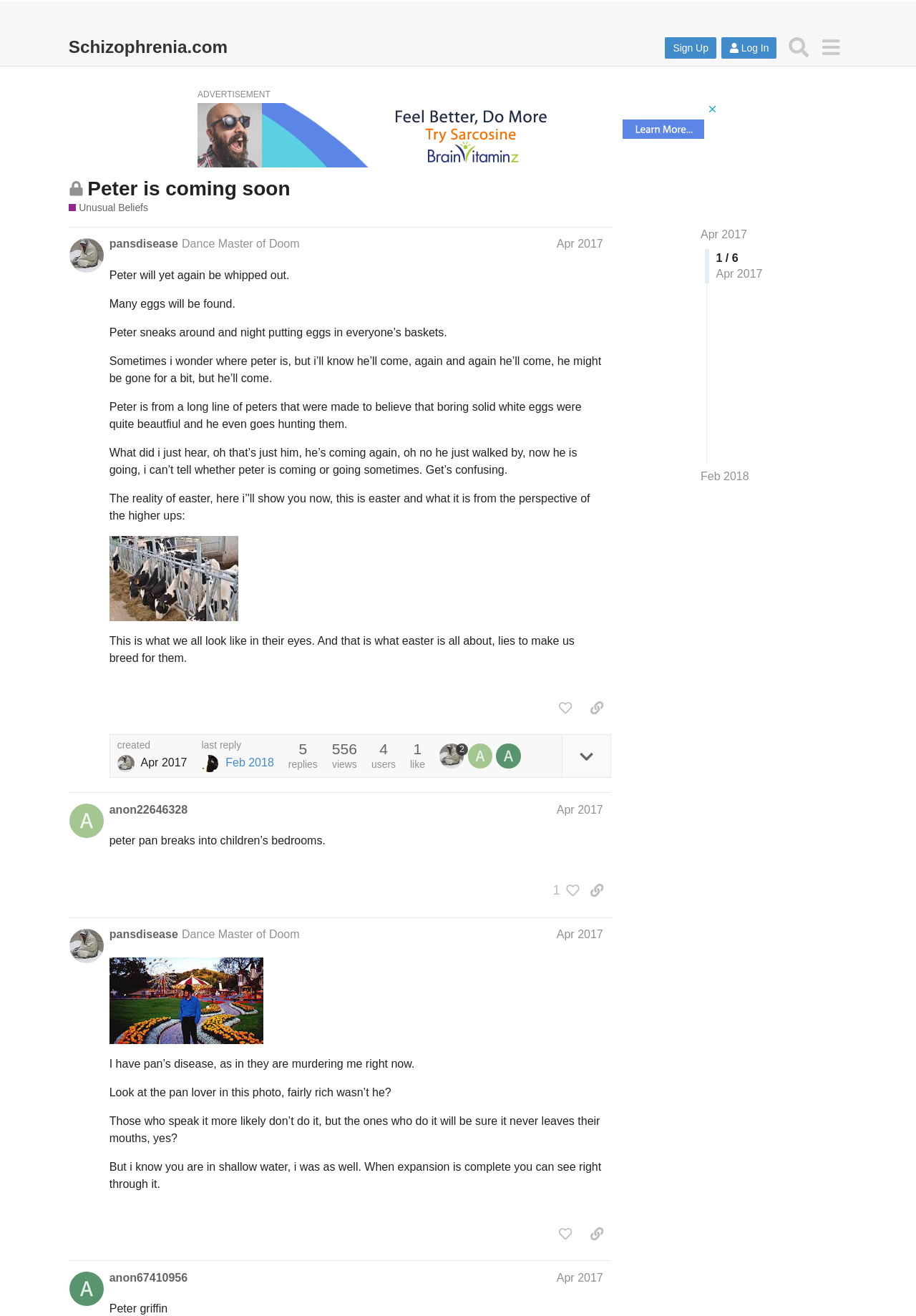Highlight the bounding box coordinates of the element that should be clicked to carry out the following instruction: "Search". The coordinates must be given as four float numbers ranging from 0 to 1, i.e., [left, top, right, bottom].

[0.854, 0.023, 0.89, 0.048]